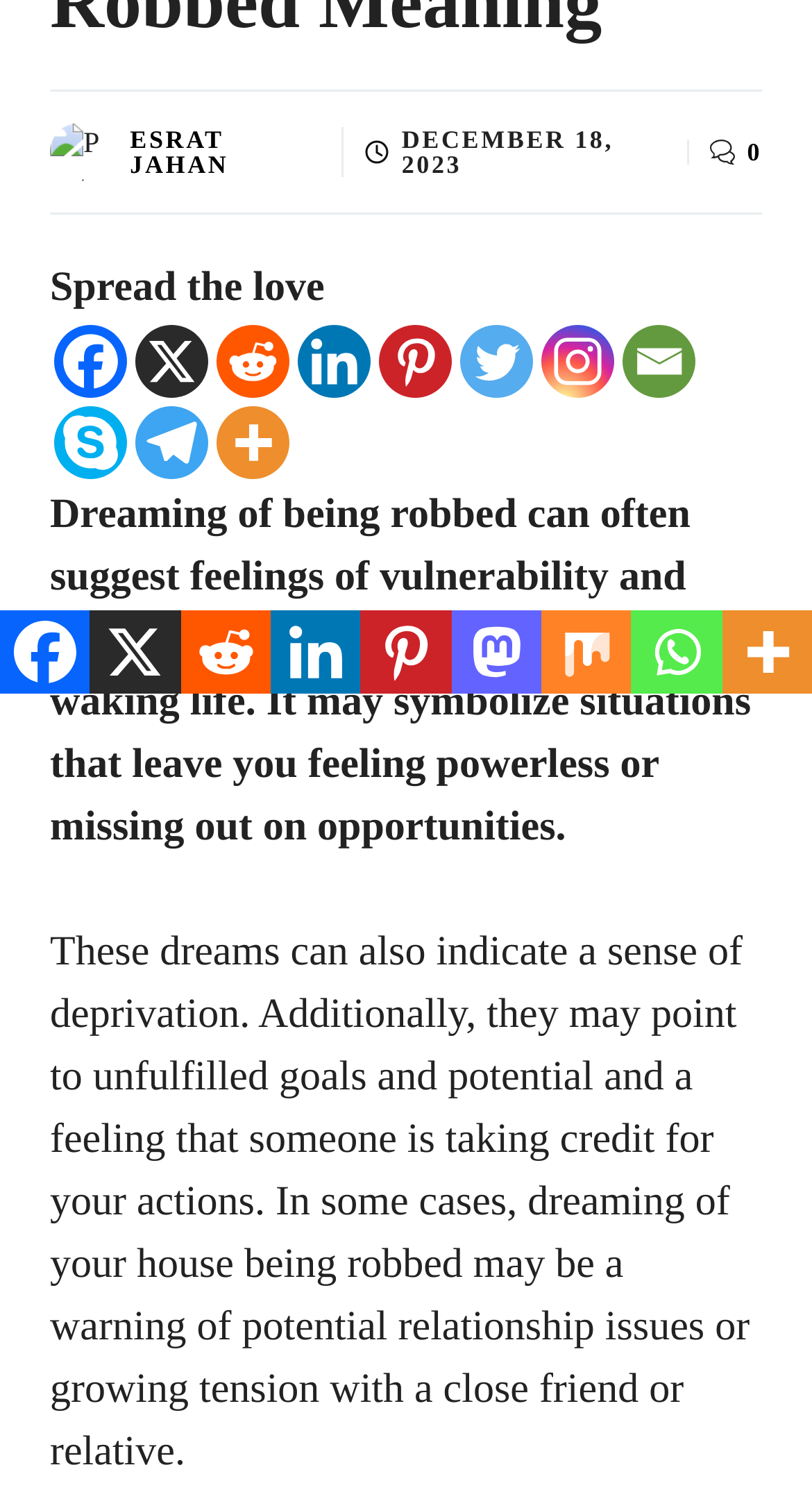From the screenshot, find the bounding box of the UI element matching this description: "0". Supply the bounding box coordinates in the form [left, top, right, bottom], each a float between 0 and 1.

[0.92, 0.091, 0.938, 0.111]